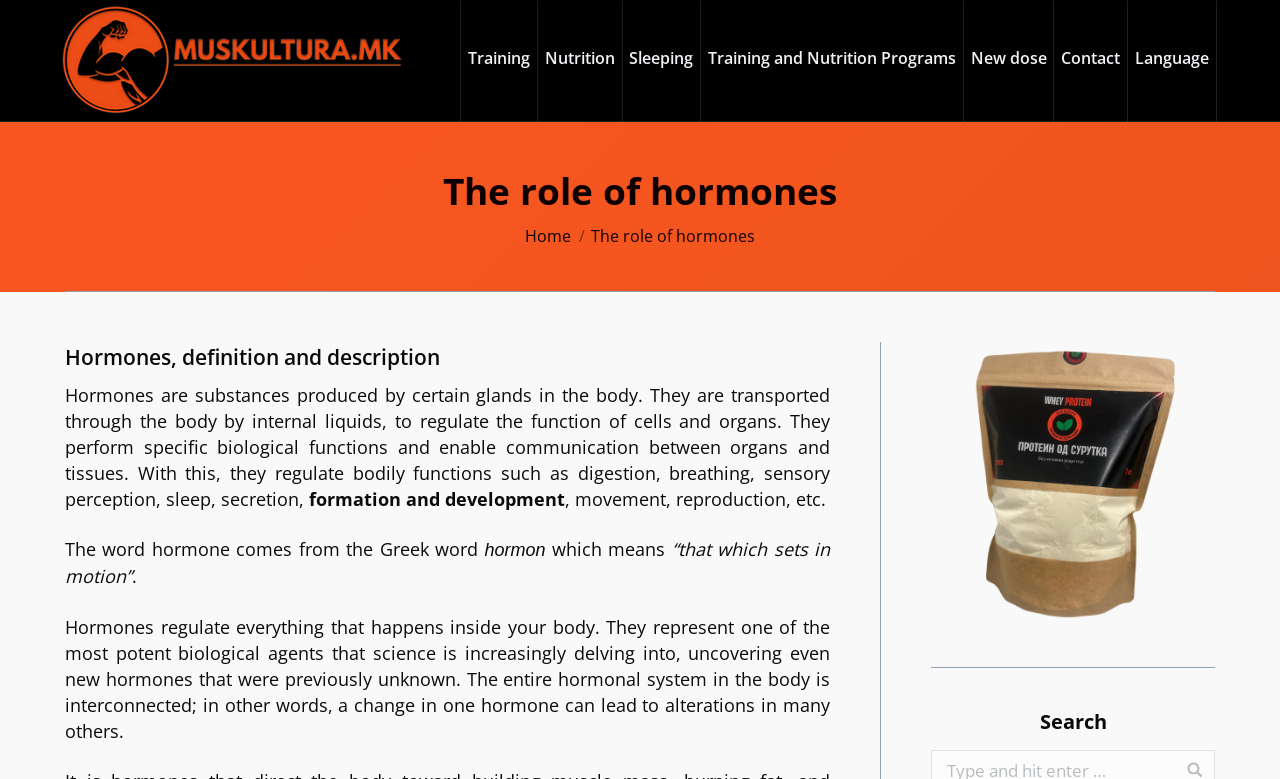Determine the main heading text of the webpage.

The role of hormones